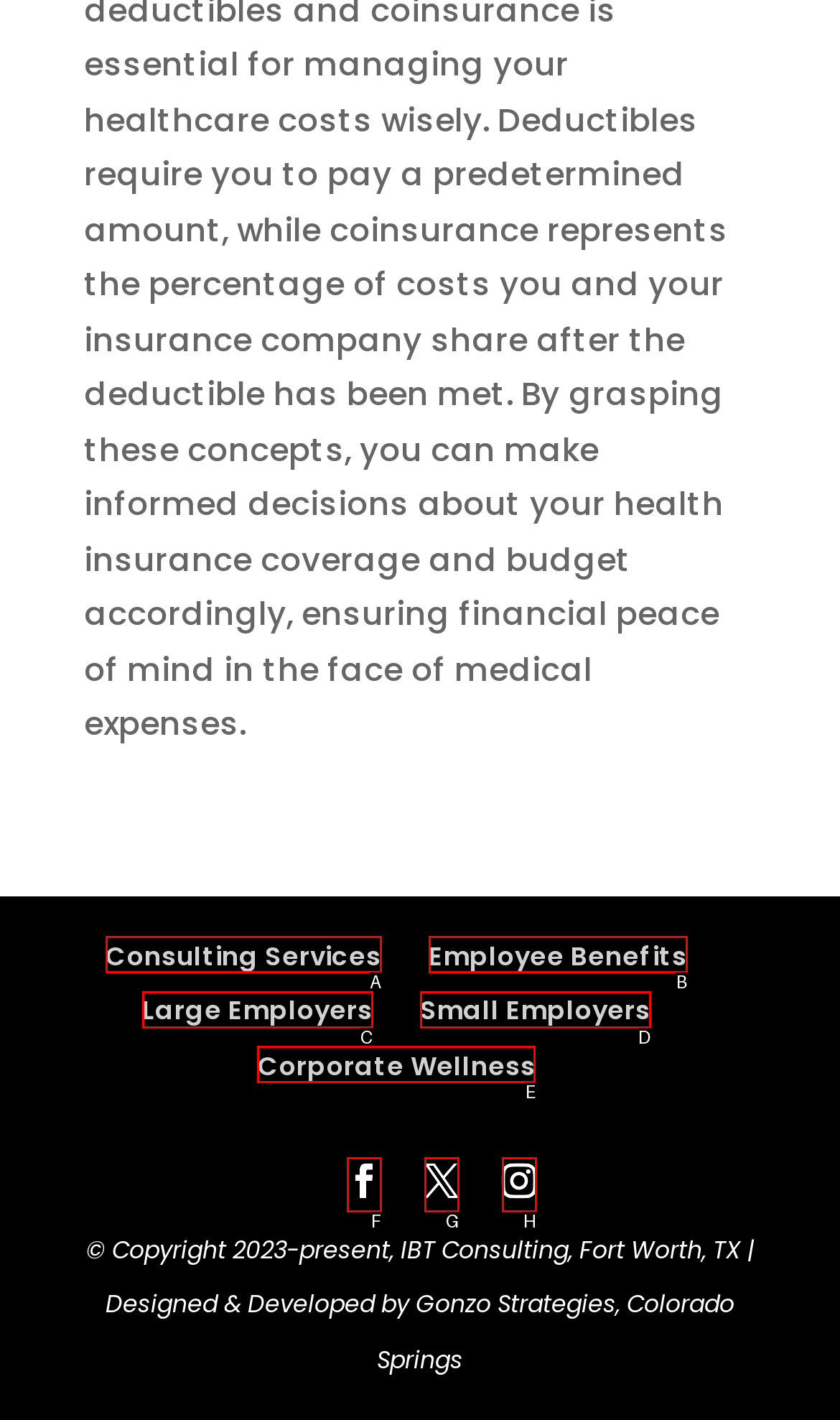From the given choices, determine which HTML element aligns with the description: Consulting Services Respond with the letter of the appropriate option.

A